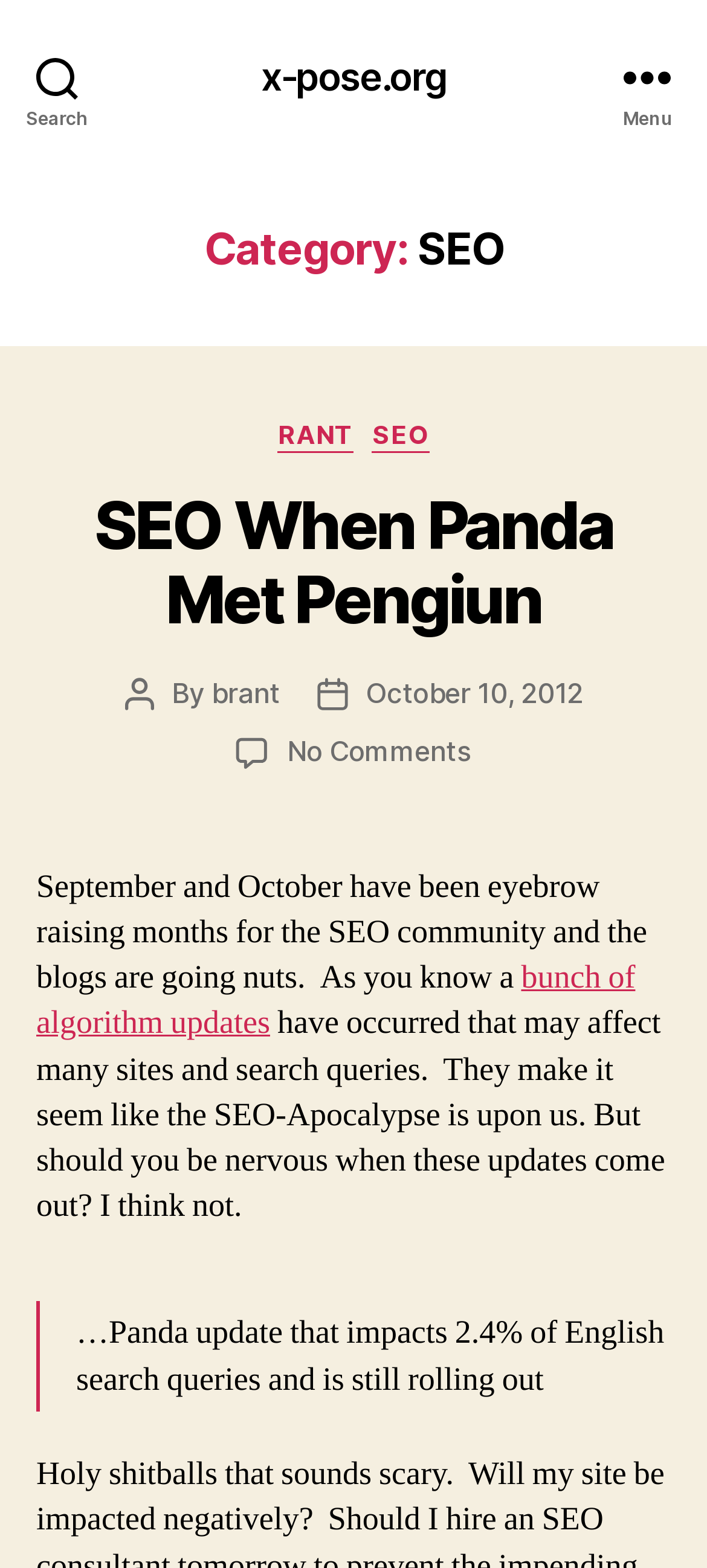What percentage of English search queries is impacted by the Panda update?
Refer to the screenshot and respond with a concise word or phrase.

2.4%